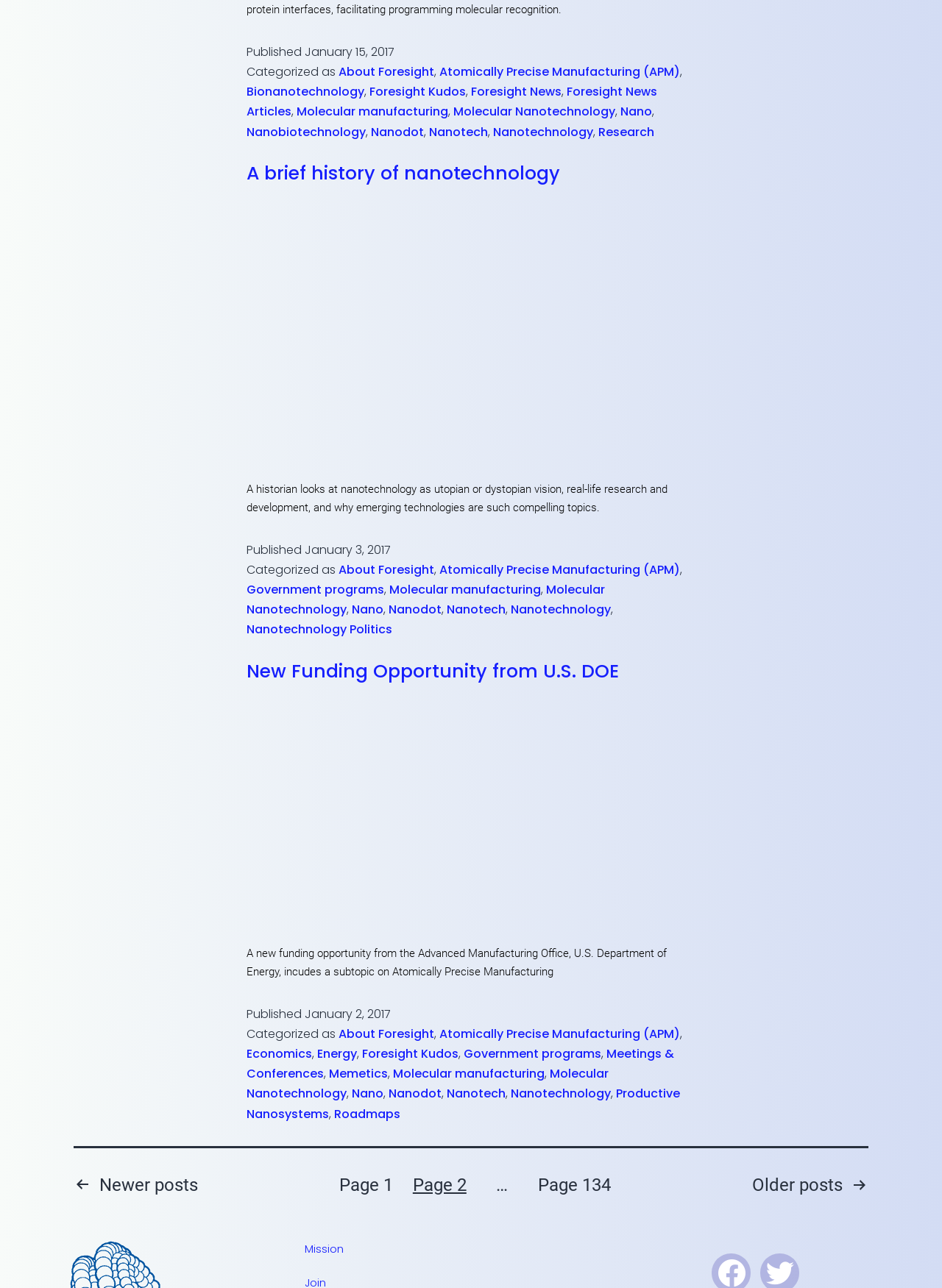Locate the bounding box coordinates of the element's region that should be clicked to carry out the following instruction: "Click on the link 'A brief history of nanotechnology'". The coordinates need to be four float numbers between 0 and 1, i.e., [left, top, right, bottom].

[0.262, 0.124, 0.595, 0.144]